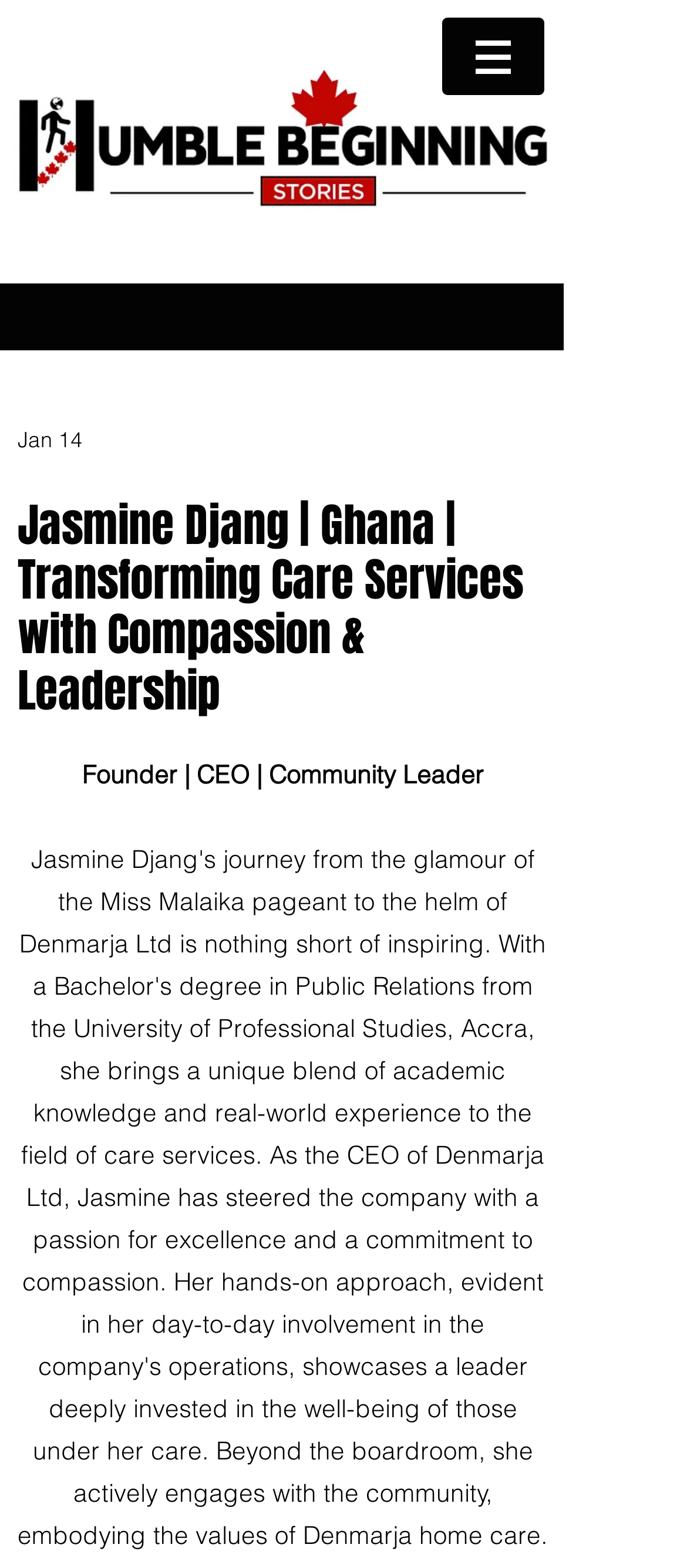What is the type of image on the top-left corner of the webpage?
Answer the question with a single word or phrase derived from the image.

Logo